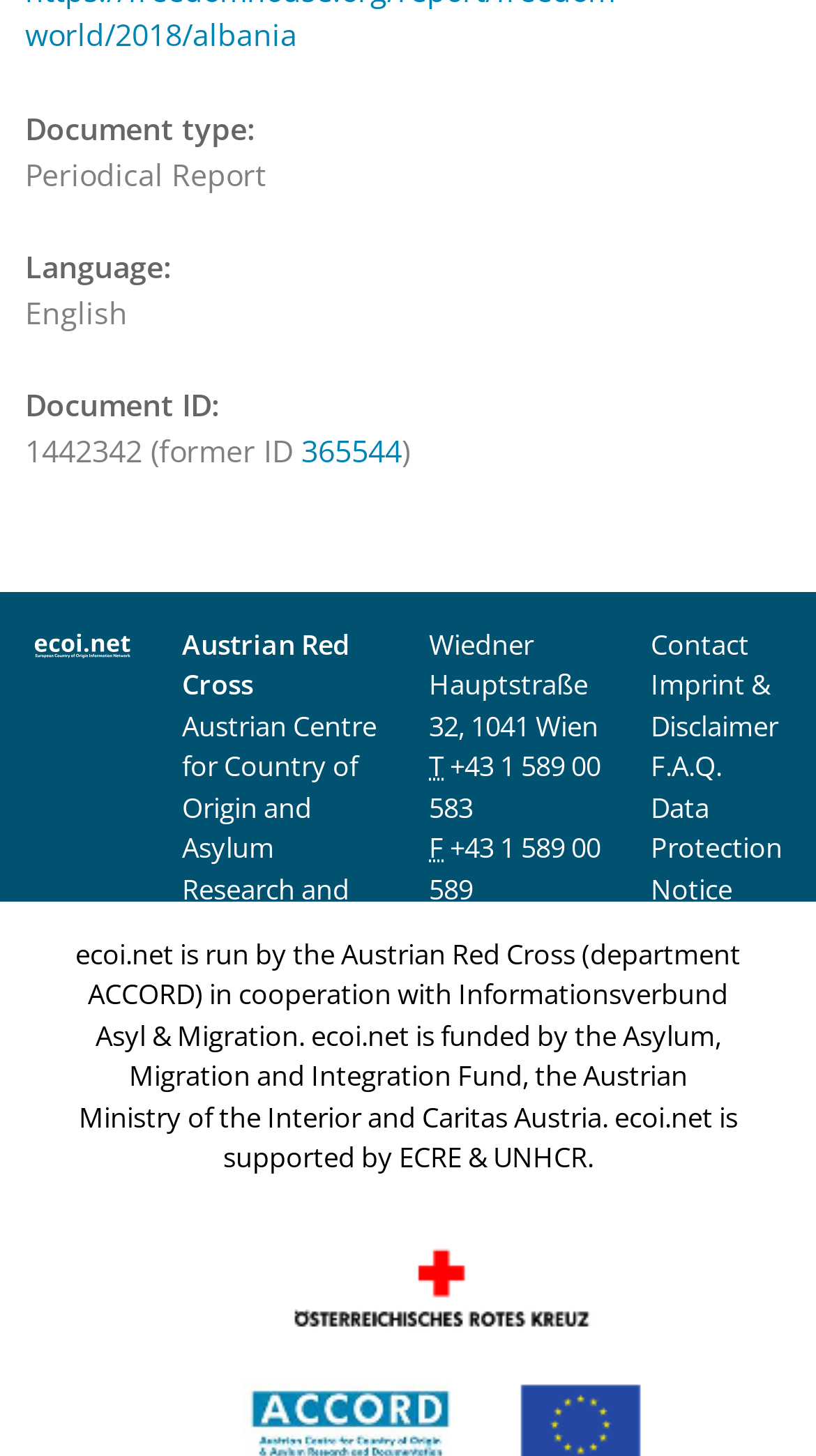Indicate the bounding box coordinates of the element that needs to be clicked to satisfy the following instruction: "go to the FAQ page". The coordinates should be four float numbers between 0 and 1, i.e., [left, top, right, bottom].

[0.797, 0.513, 0.885, 0.539]